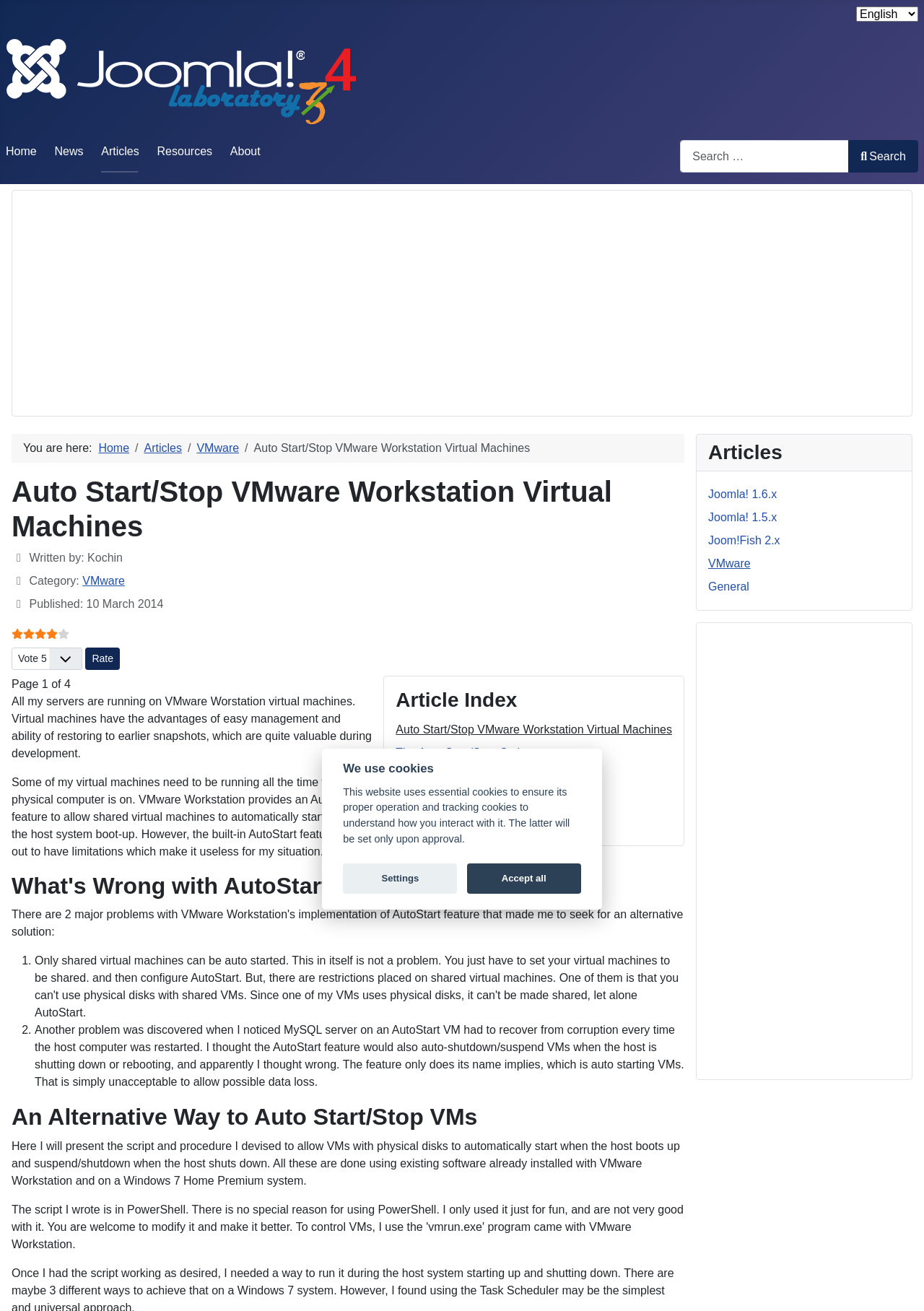Answer the question in one word or a short phrase:
What is the purpose of the AutoStart feature?

To auto start VMs